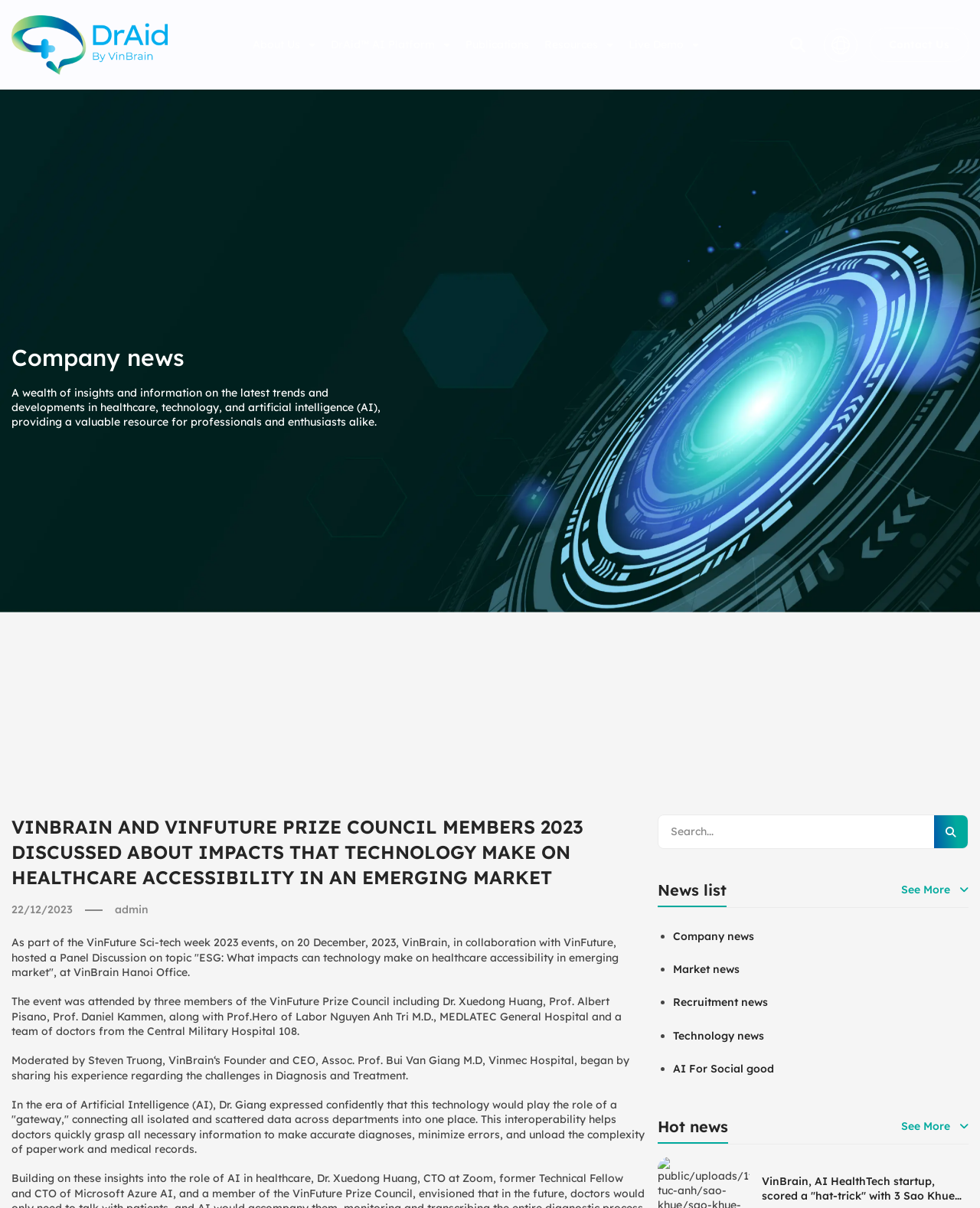Please give a succinct answer to the question in one word or phrase:
Who moderated the panel discussion?

Steven Truong